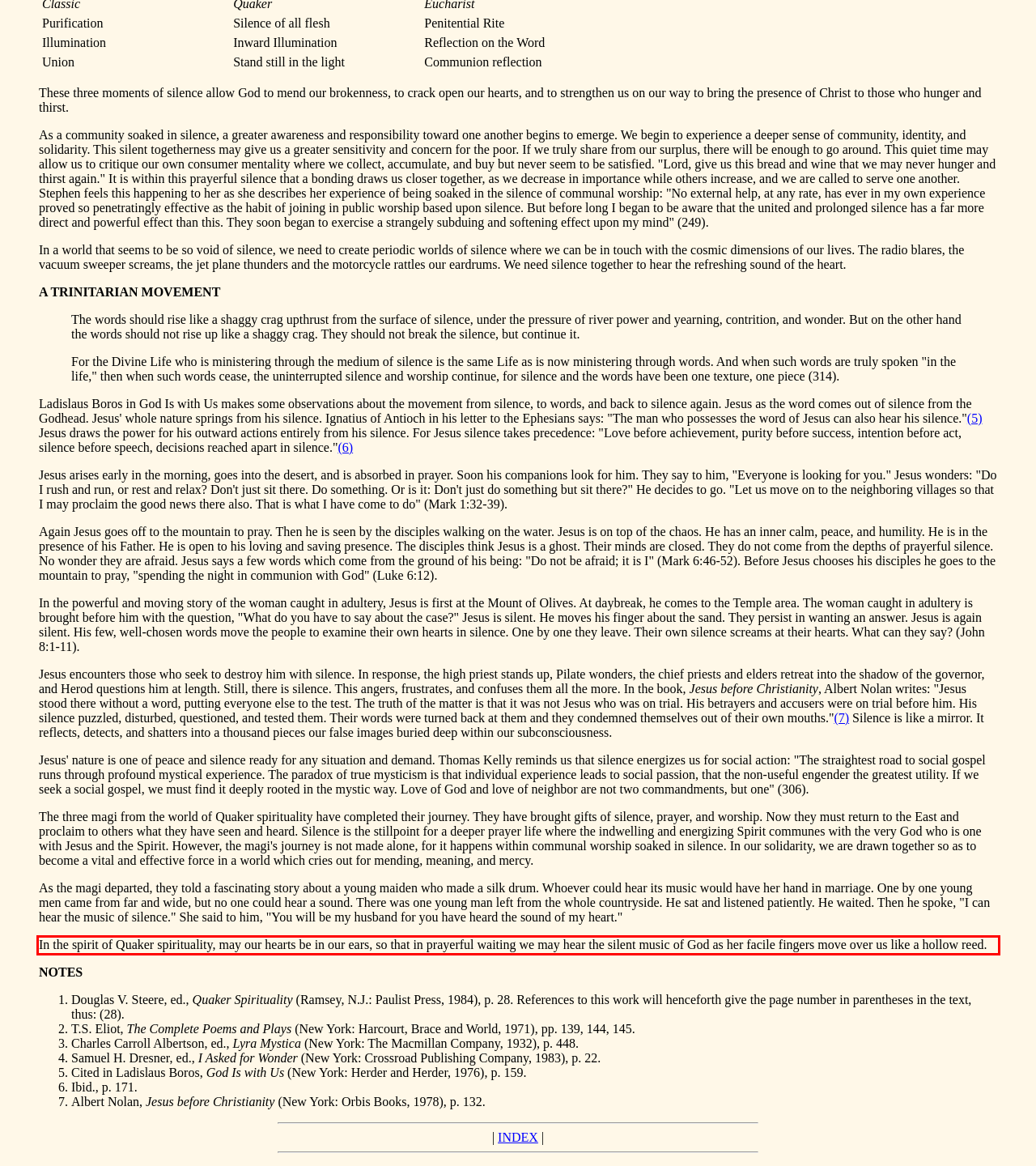Please look at the screenshot provided and find the red bounding box. Extract the text content contained within this bounding box.

In the spirit of Quaker spirituality, may our hearts be in our ears, so that in prayerful waiting we may hear the silent music of God as her facile fingers move over us like a hollow reed.